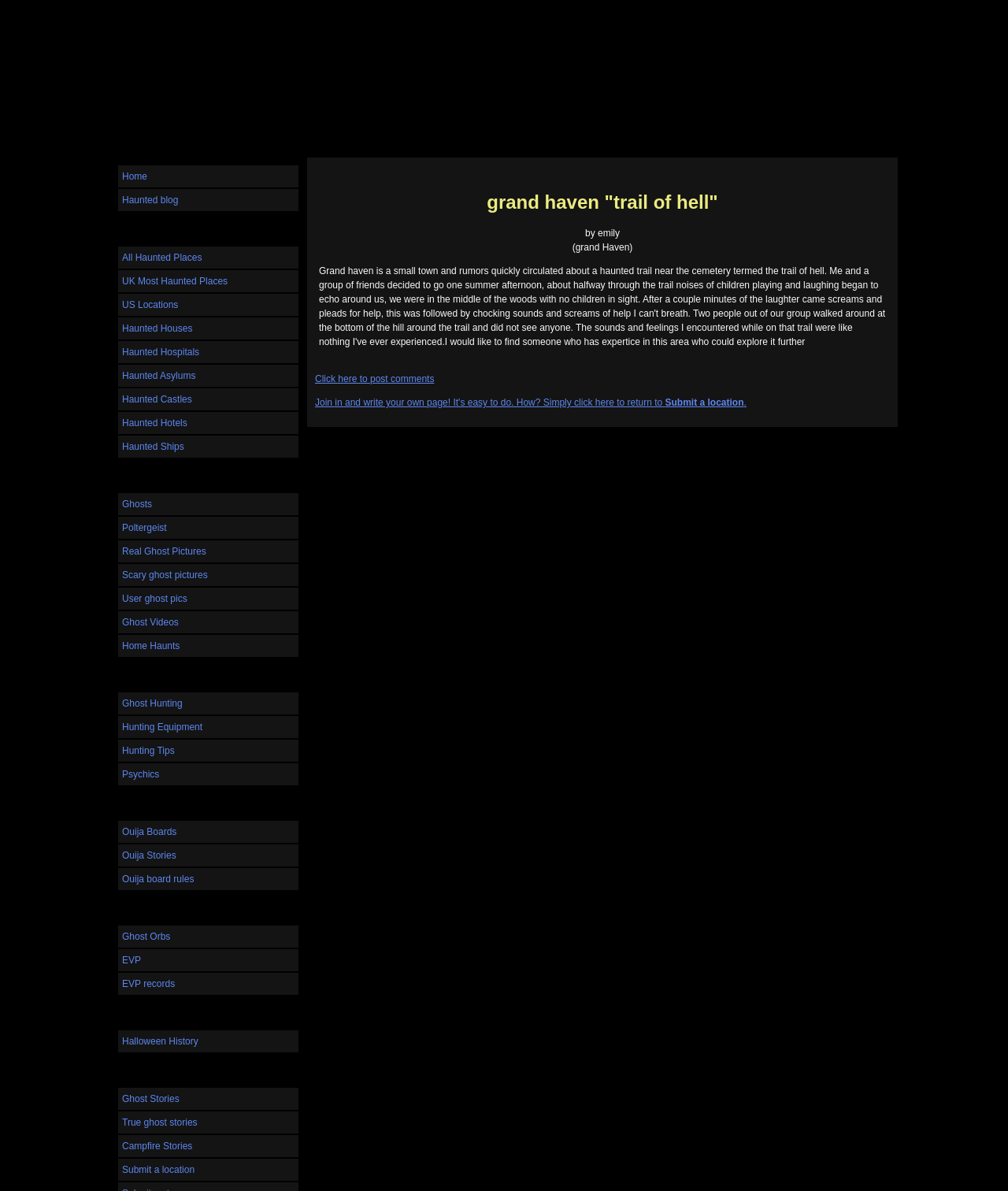Identify the bounding box coordinates for the region to click in order to carry out this instruction: "Click to post comments". Provide the coordinates using four float numbers between 0 and 1, formatted as [left, top, right, bottom].

[0.312, 0.313, 0.431, 0.323]